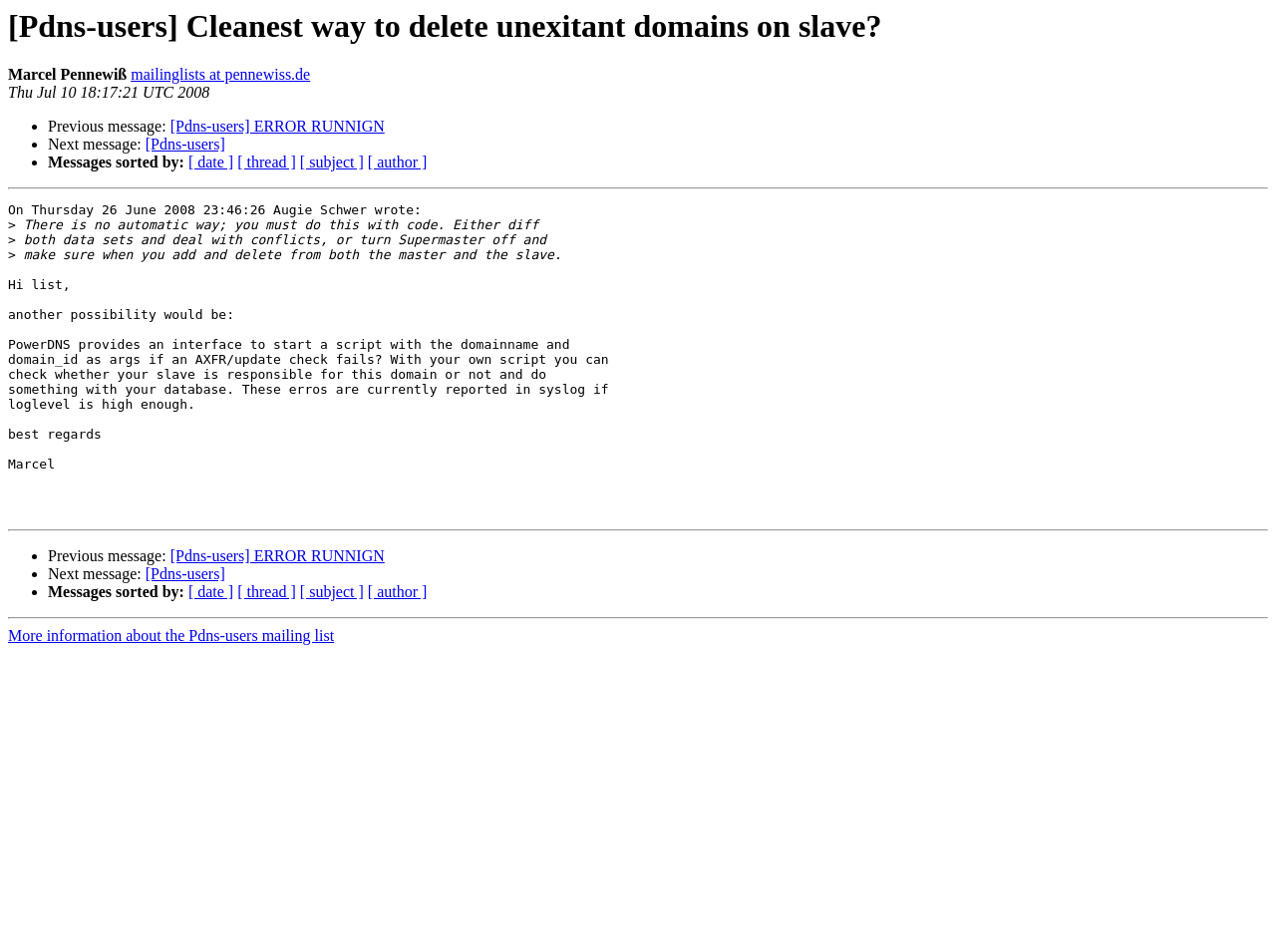Find the UI element described as: "[ thread ]" and predict its bounding box coordinates. Ensure the coordinates are four float numbers between 0 and 1, [left, top, right, bottom].

[0.186, 0.613, 0.232, 0.631]